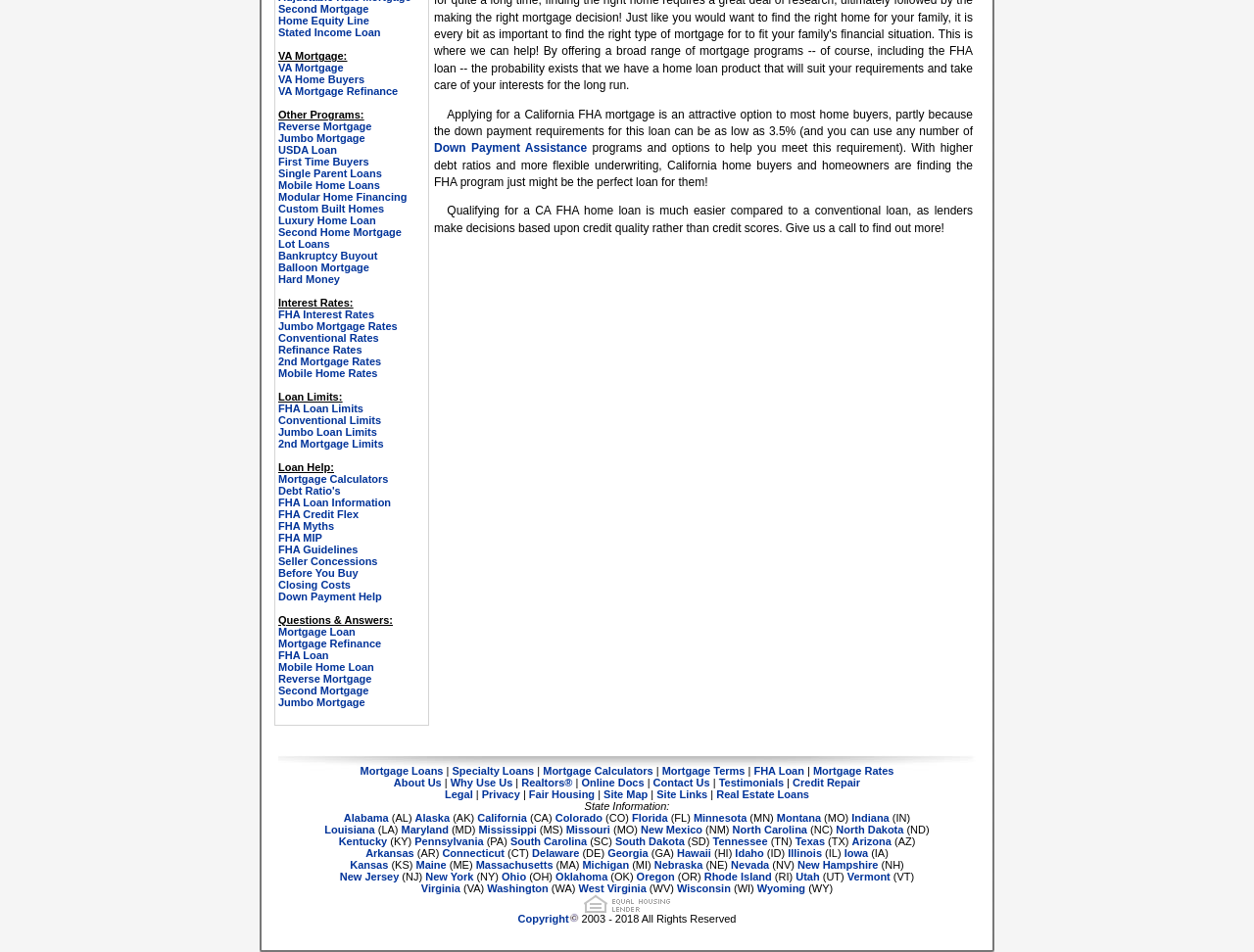Please determine the bounding box coordinates for the UI element described here. Use the format (top-left x, top-left y, bottom-right x, bottom-right y) with values bounded between 0 and 1: mobile home rates

[0.222, 0.386, 0.301, 0.398]